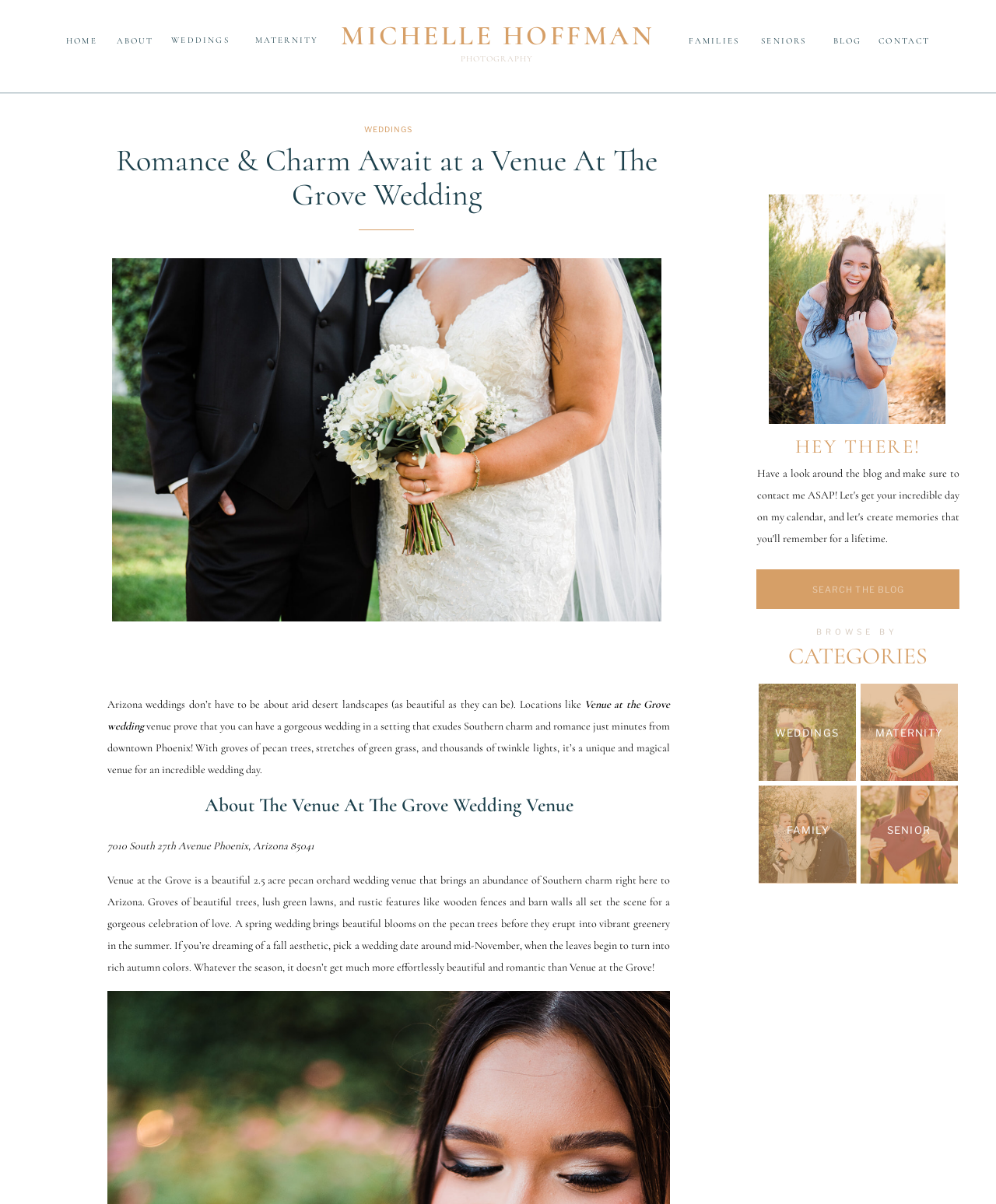Provide the bounding box coordinates of the HTML element this sentence describes: "Weddings".

[0.159, 0.029, 0.243, 0.039]